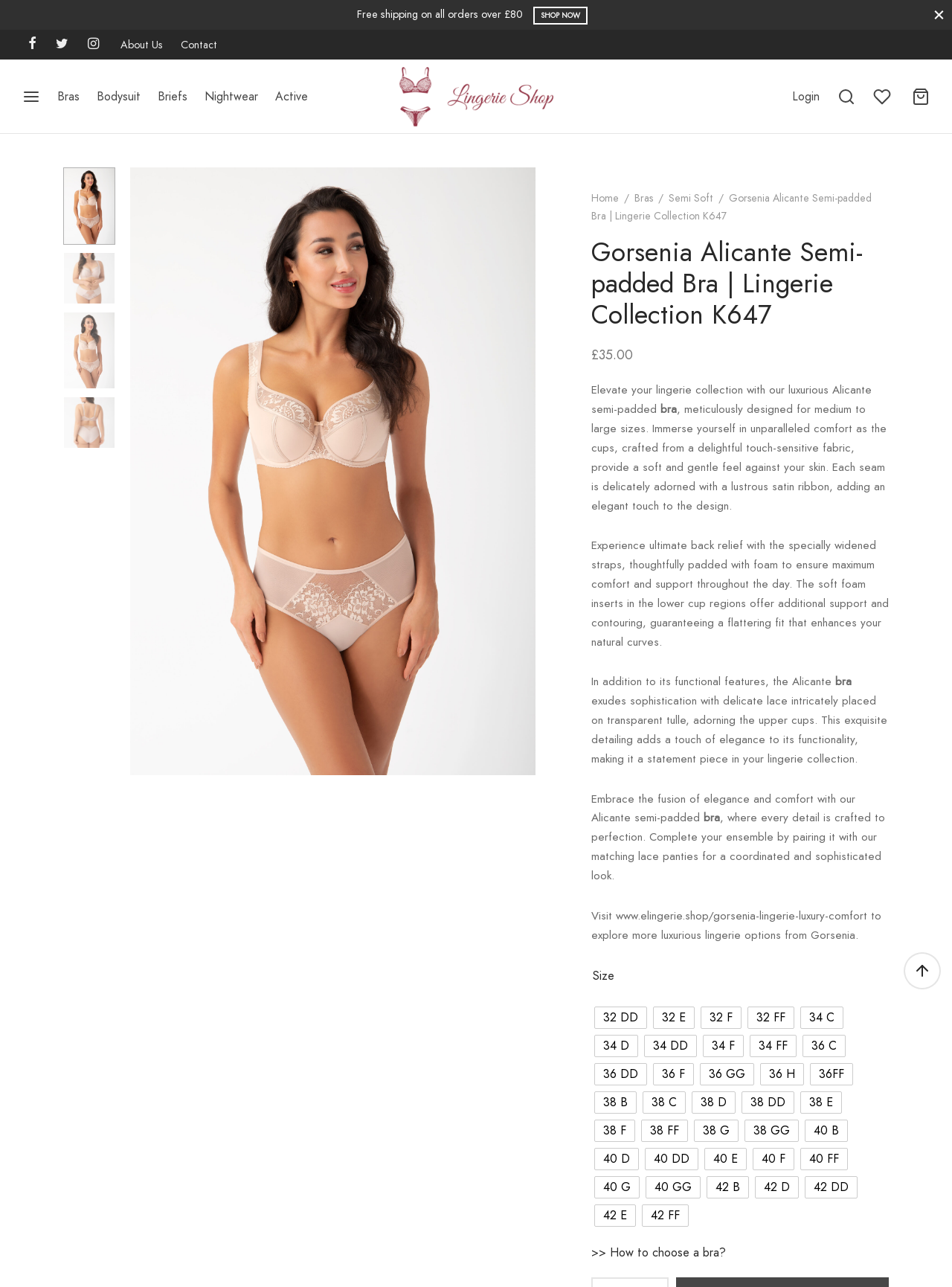Reply to the question with a brief word or phrase: What is the main material of the Alicante bra?

touch-sensitive fabric